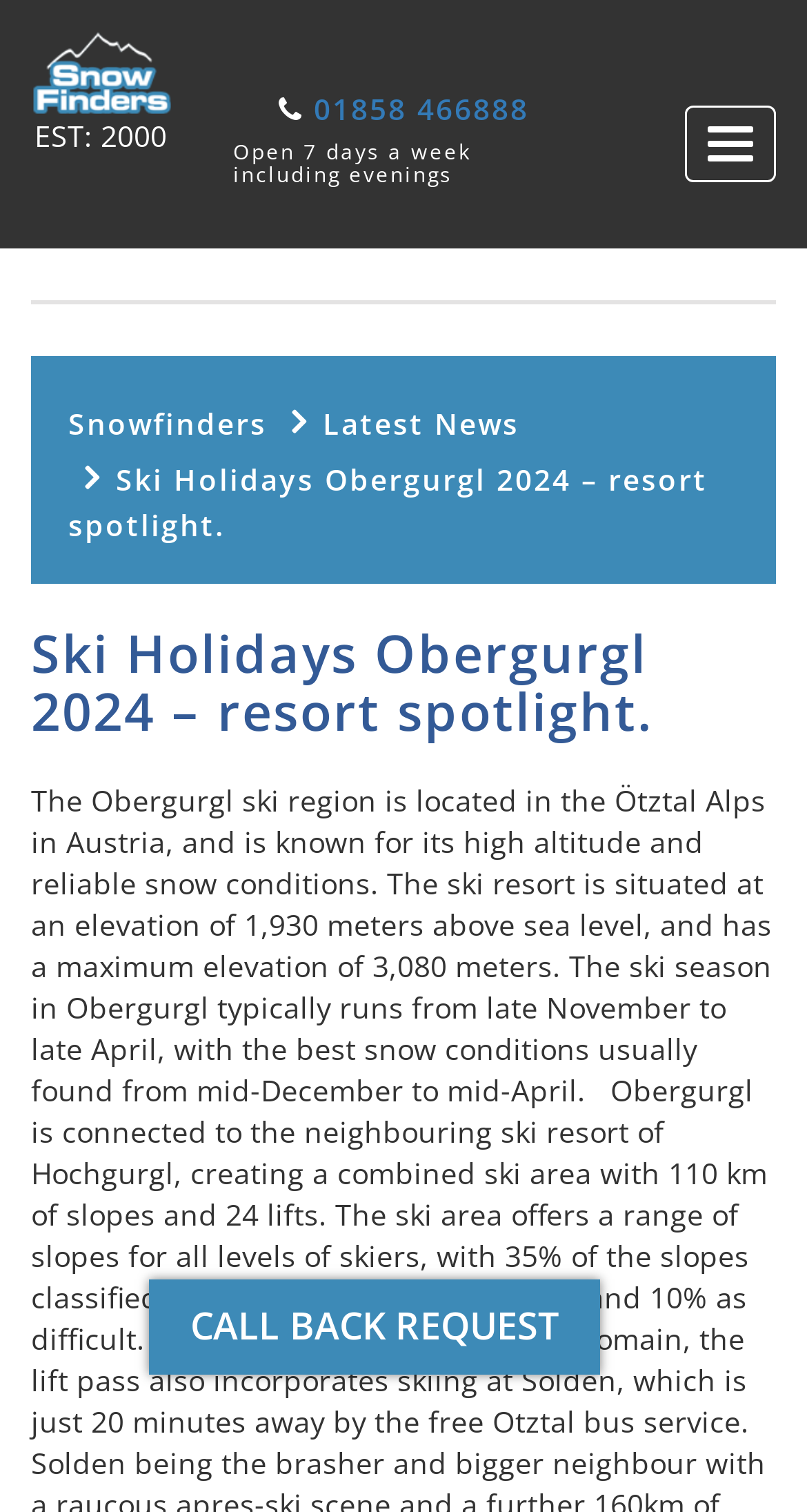Articulate a detailed summary of the webpage's content and design.

The webpage is about Ski Holidays in Obergurgl, Austria, highlighting the ski region's high altitude and reliable snow conditions. At the top left corner, there is a logo of Snowfinders, accompanied by a link to the website. Next to the logo, there is a text "EST: 2000" indicating the establishment year of Snowfinders. 

On the top right side, there is a phone number "01858 466888" which is clickable, and a heading stating that the business is "Open 7 days a week including evenings". A toggle navigation button is located at the top right corner.

Below the top section, there are three links in a row: "Snowfinders", "Latest News", and "Ski Holidays Obergurgl 2024 – resort spotlight." The last link is also a heading that spans across the entire width of the page, serving as a title for the main content.

At the bottom of the page, there is a call-to-action link "CALL BACK REQUEST" that encourages users to take action.